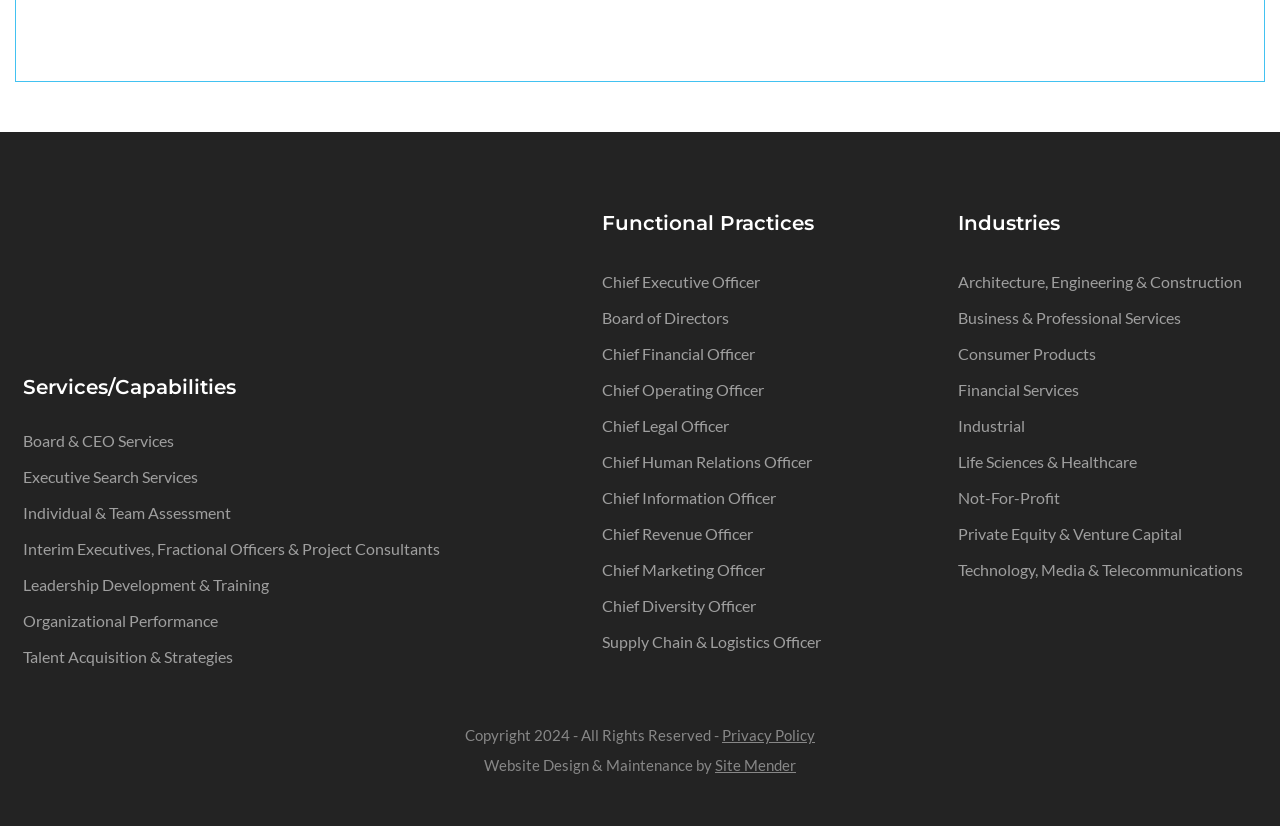What is the role of the Chief Human Relations Officer?
Please answer the question with a detailed and comprehensive explanation.

The webpage does not provide a specific description of the role of the Chief Human Relations Officer, but it is listed as one of the functional practices under the 'Functional Practices' heading.